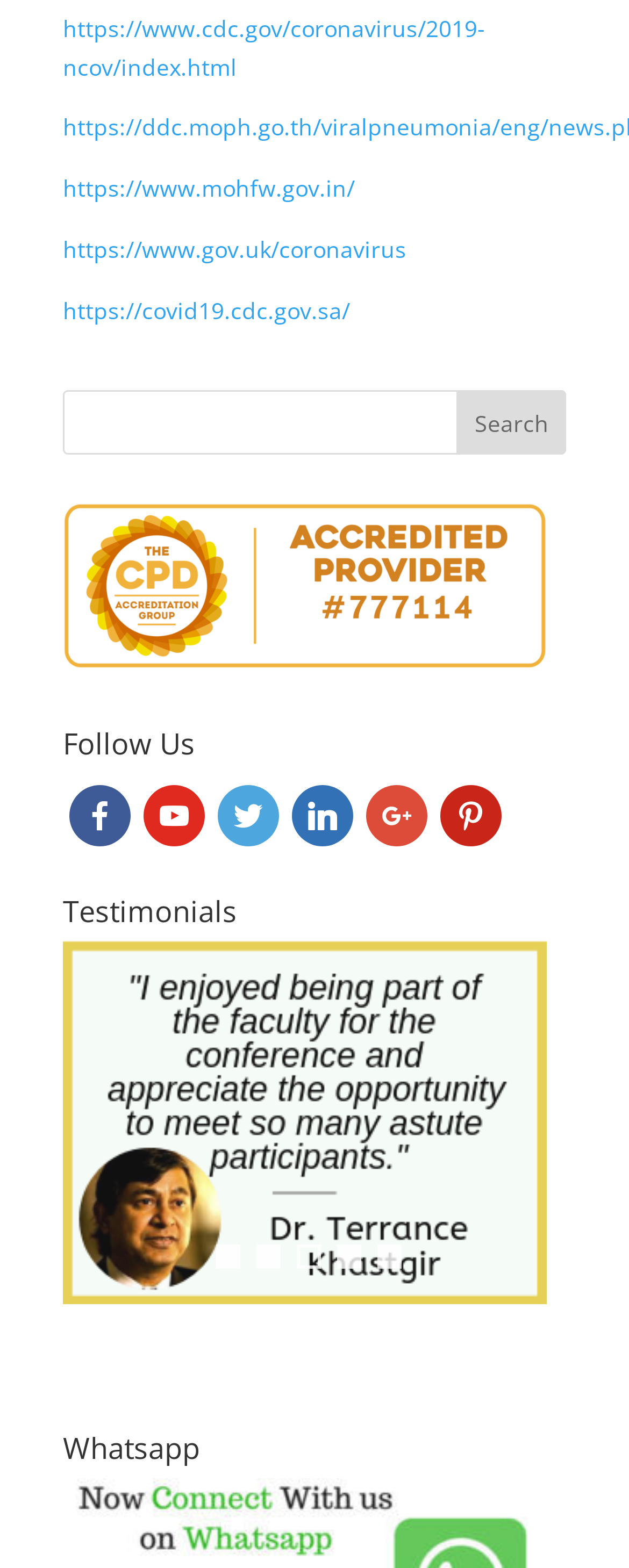What is the purpose of the search bar?
Using the image as a reference, answer the question with a short word or phrase.

To search the website